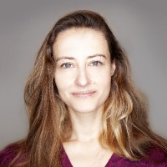Give an in-depth description of the image.

The image features Anouk Ruhaak, a prominent figure in the field of data governance and technology for public benefit. With a background in political economics and software development, Anouk has dedicated her career to creating innovative models like data commons and data trusts. Her experience includes working as a consultant for the Open Data Institute and serving as a data journalist for Platform Investico, where she focused on investigative stories related to surveillance and privacy. Anouk's commitment to enhancing data governance is underscored by her involvement in various communities within the tech space, emphasizing her role in shaping discussions around responsible data use for societal good.